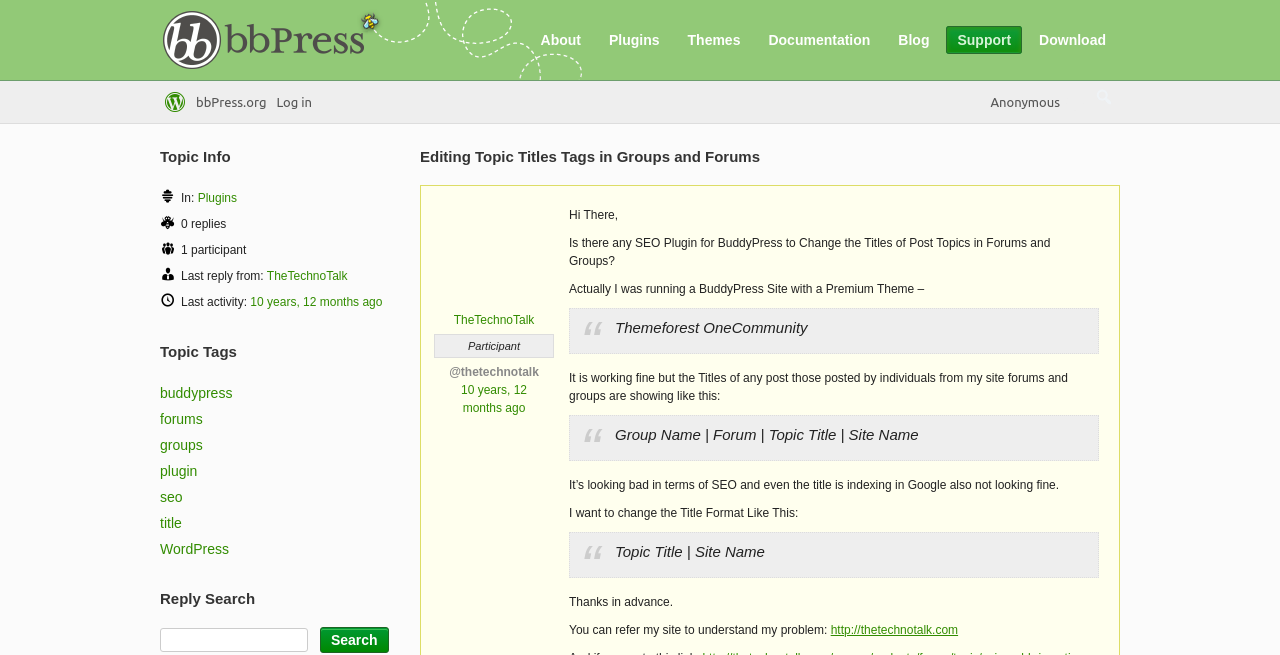Give a one-word or one-phrase response to the question:
Who started the topic?

TheTechnoTalk